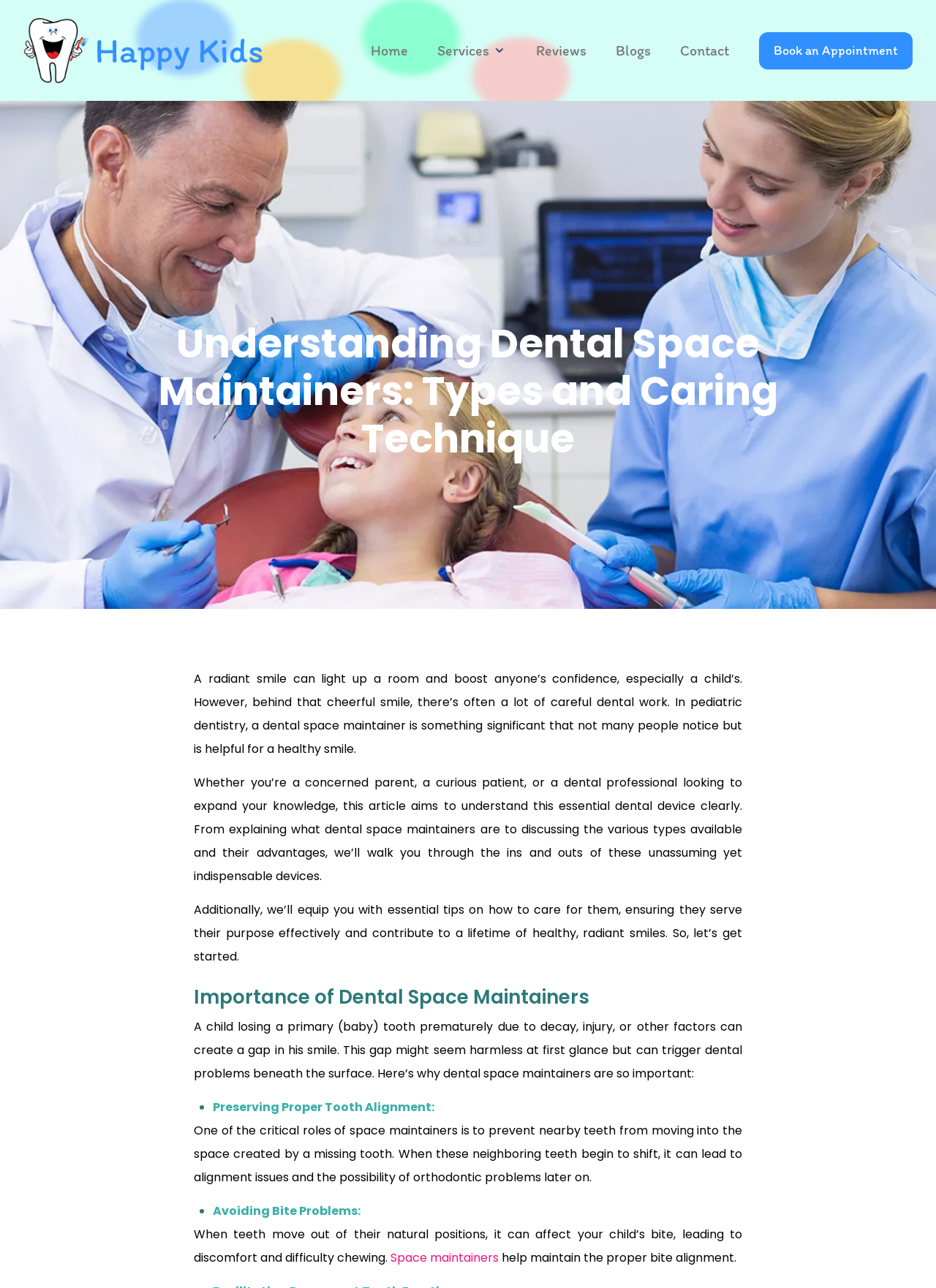Please locate the bounding box coordinates of the element that should be clicked to achieve the given instruction: "View reviews".

None